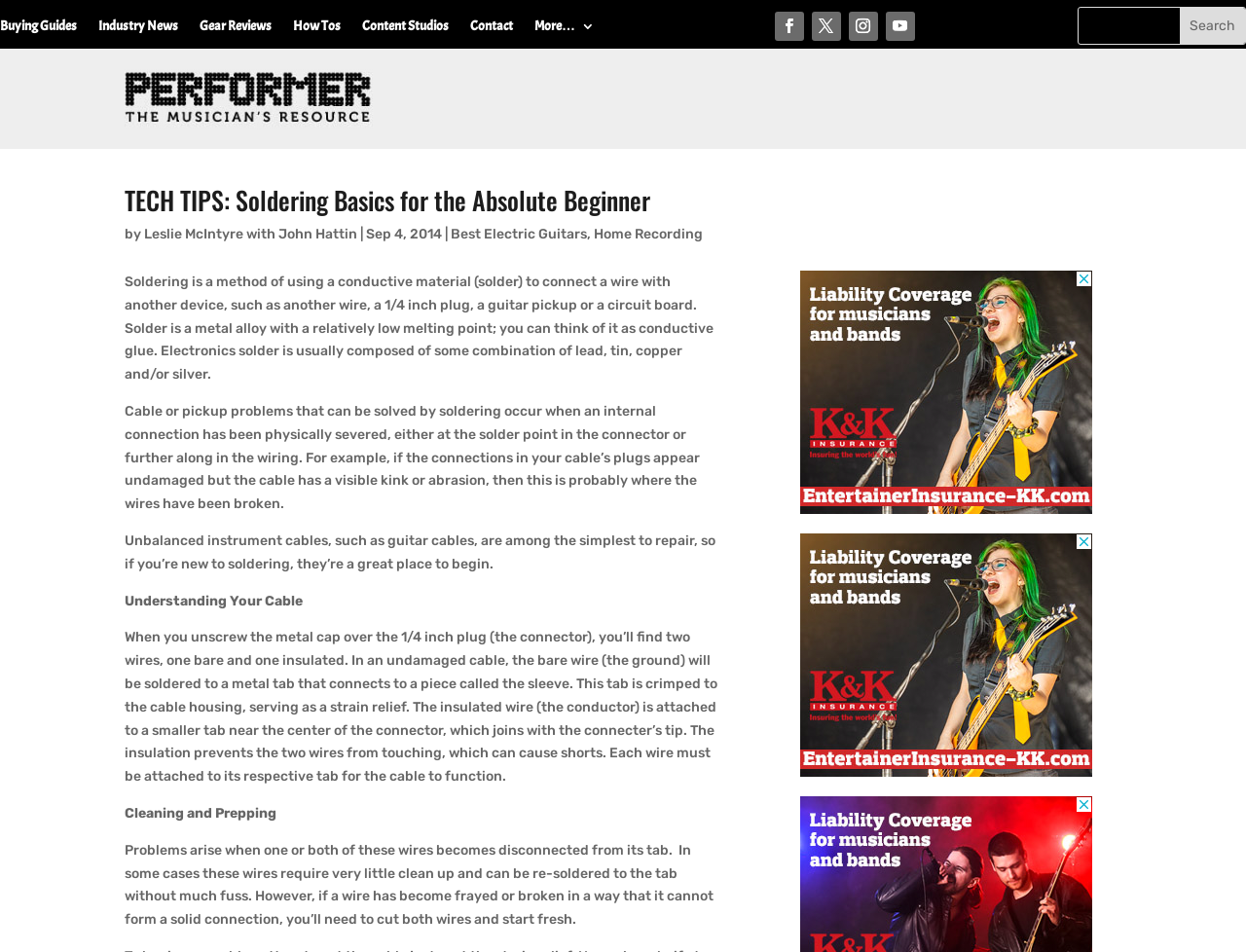Find the bounding box of the UI element described as follows: "Best Electric Guitars".

[0.362, 0.237, 0.471, 0.254]